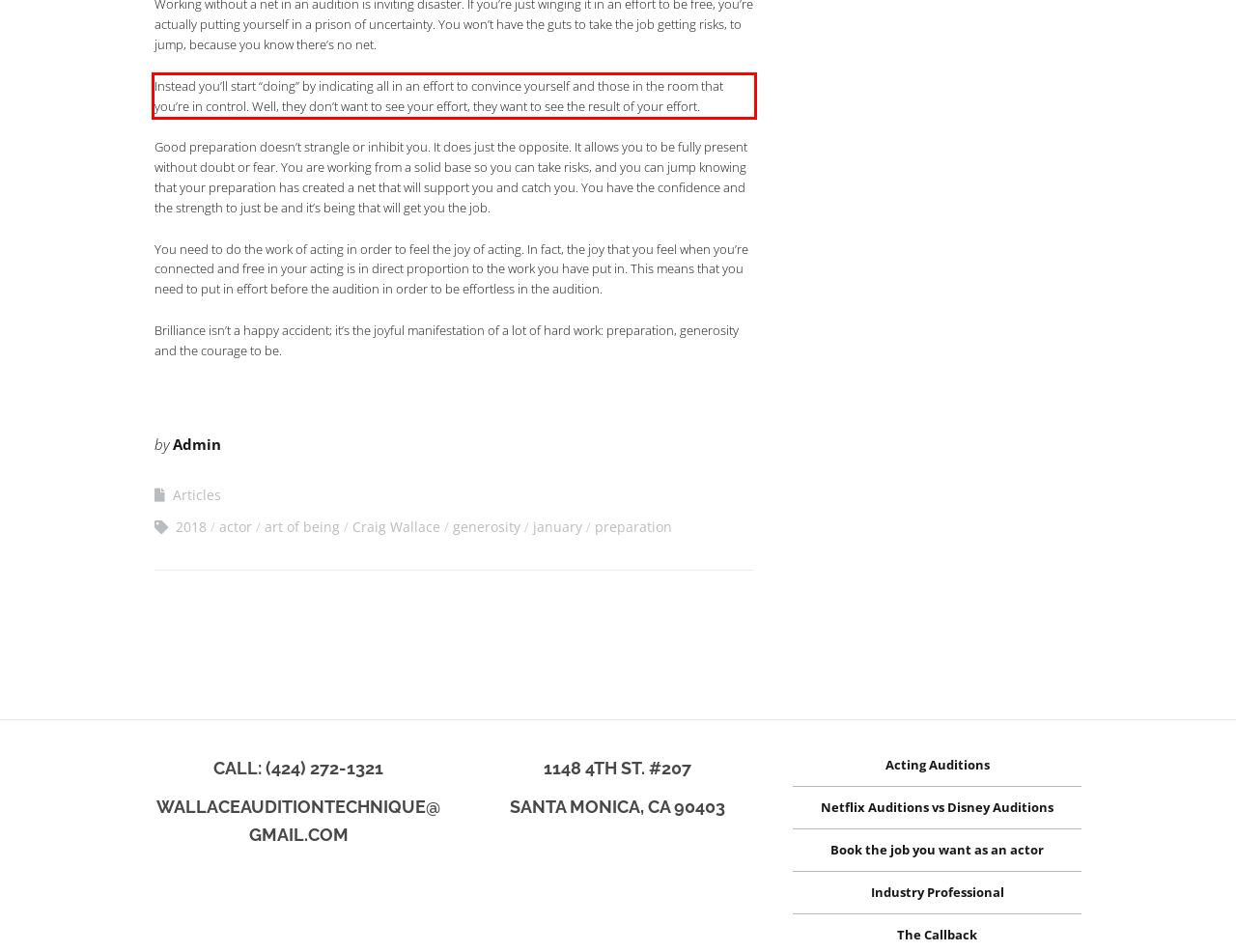You are provided with a webpage screenshot that includes a red rectangle bounding box. Extract the text content from within the bounding box using OCR.

Instead you’ll start “doing” by indicating all in an effort to convince yourself and those in the room that you’re in control. Well, they don’t want to see your effort, they want to see the result of your effort.